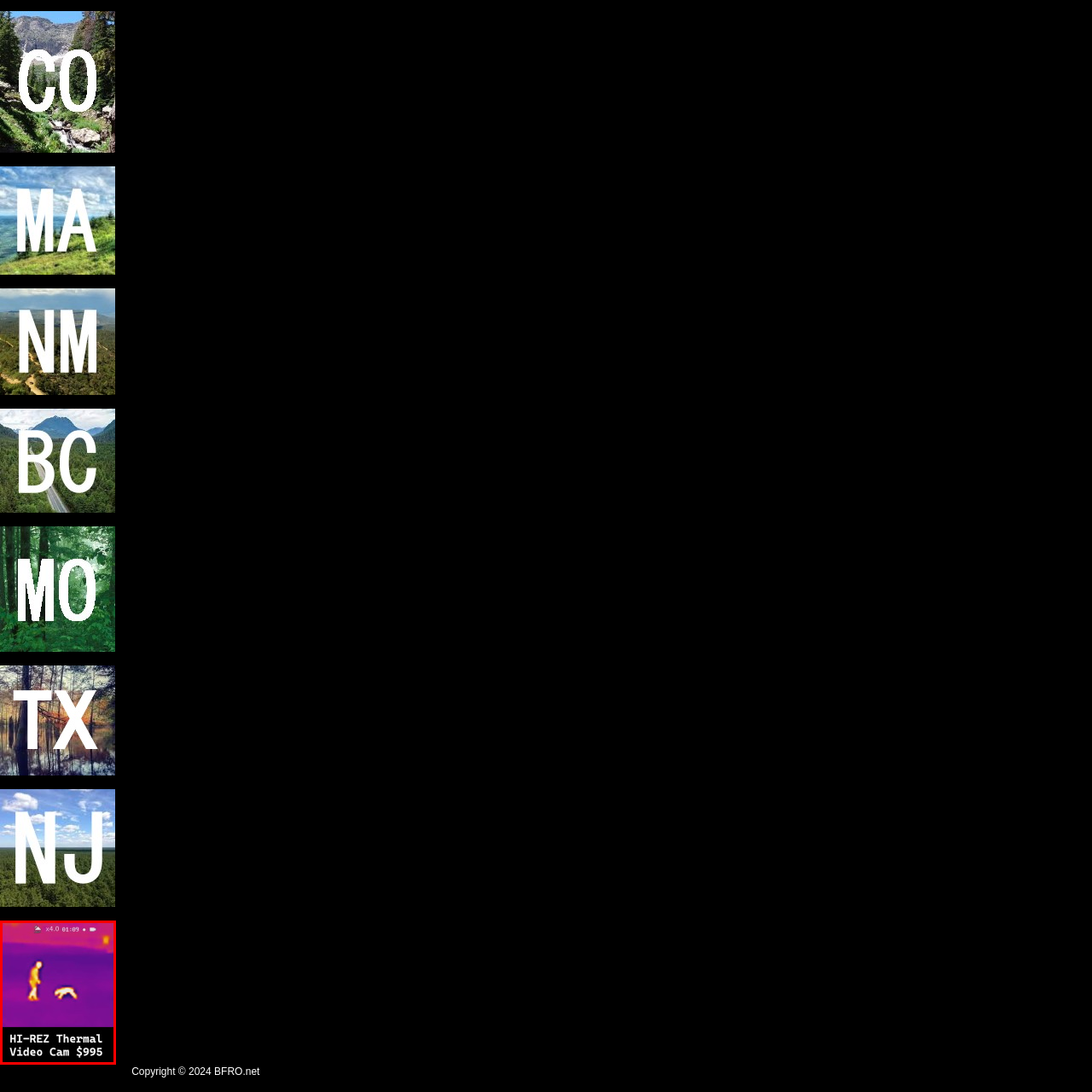Give an in-depth description of the image within the red border.

The image showcases a thermal view captured by a high-resolution thermal video camera, priced at $995. In this vivid thermal imaging picture, a person is visible standing beside a dog, both rendered in bright, distinguishable colors against a purple background, indicative of different heat signatures. The upper part of the image also displays a digital readout, indicating a zoom level of 4.0 and a time stamp of 01:09. This technology is useful in various applications such as wildlife observation, search and rescue operations, and security, providing an innovative way to visualize temperature differences in real-time.